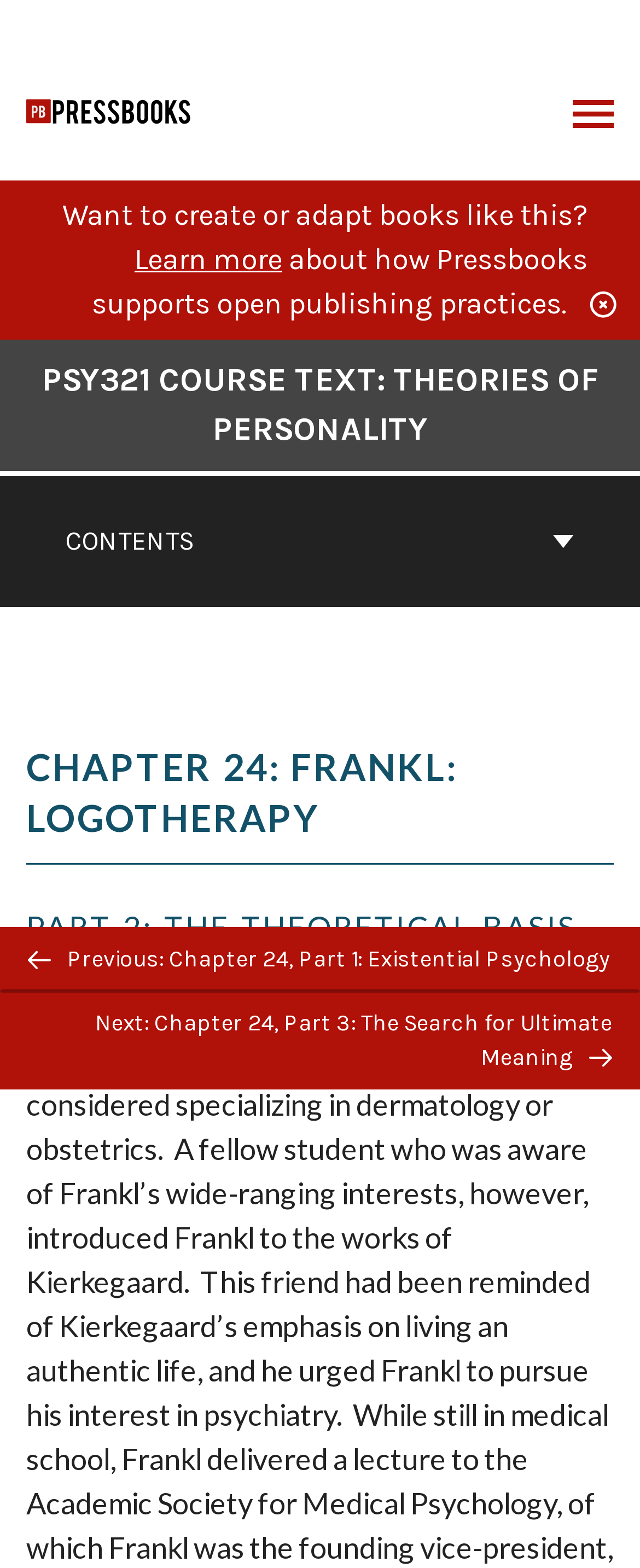Generate the text of the webpage's primary heading.

PSY321 COURSE TEXT: THEORIES OF PERSONALITY